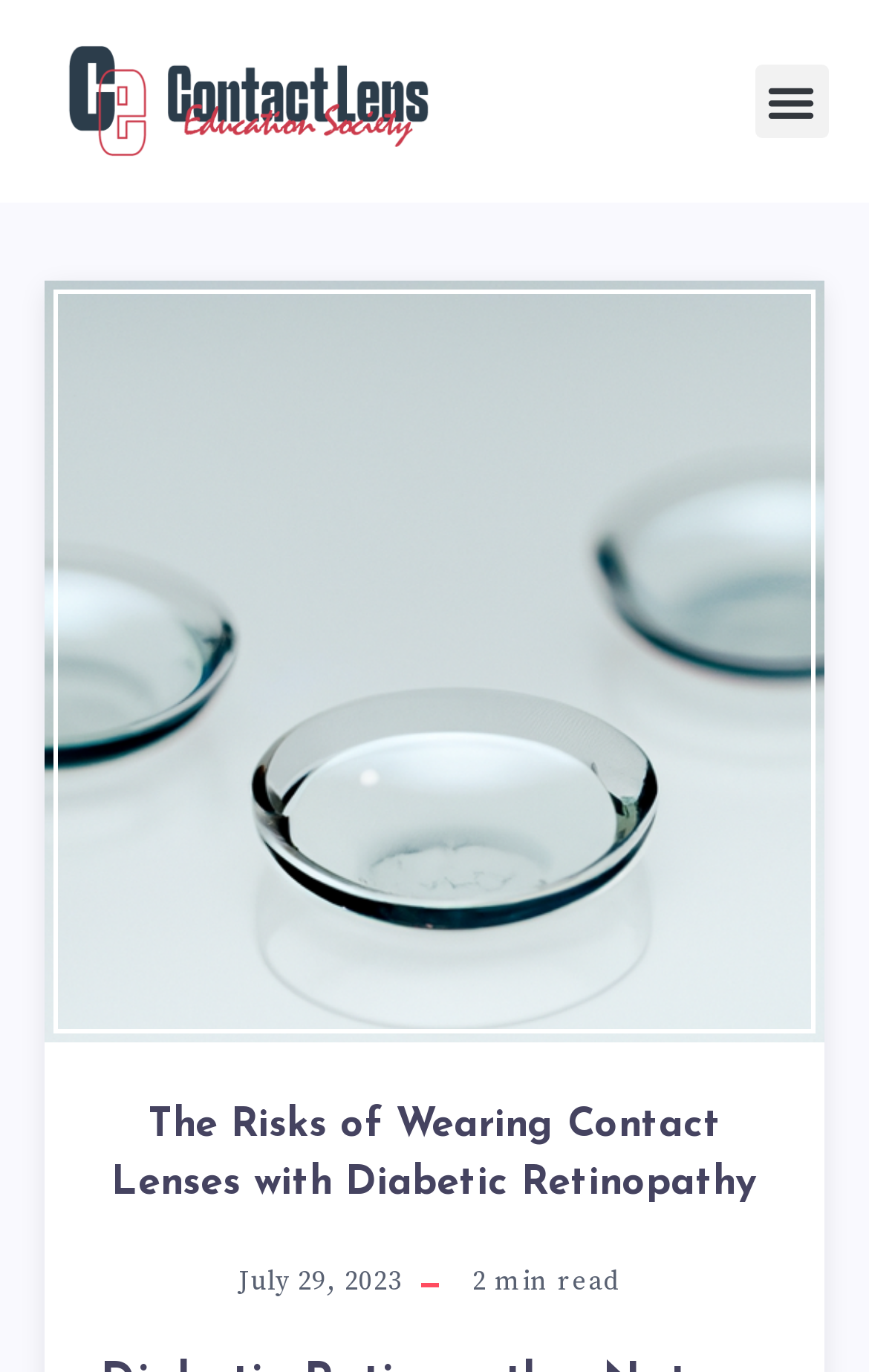Please give a short response to the question using one word or a phrase:
What is the purpose of the image on the page?

Illustration